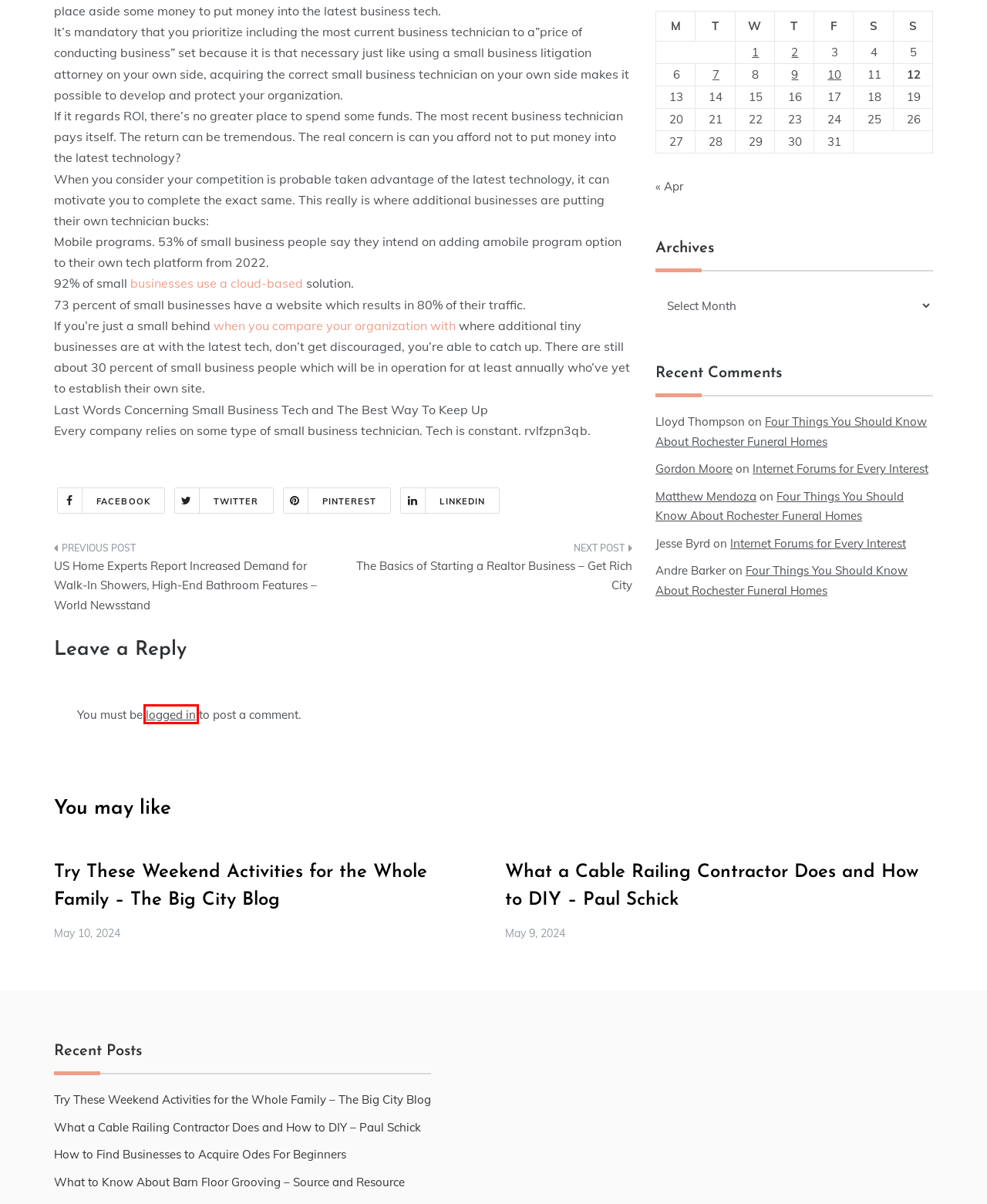Analyze the screenshot of a webpage featuring a red rectangle around an element. Pick the description that best fits the new webpage after interacting with the element inside the red bounding box. Here are the candidates:
A. What to Know About Barn Floor Grooving - Source and Resource - Rochester NY County
B. What a Cable Railing Contractor Does and How to DIY - Paul Schick - Rochester NY County
C. Four Things You Should Know About Rochester Funeral Homes - Rochester NY County
D. April 2024 - Rochester NY County
E. How to Find Businesses to Acquire  Odes For Beginners - Rochester NY County
F. Log In ‹ Rochester NY County — WordPress
G. The Basics of Starting a Realtor Business - Get Rich City - Rochester NY County
H. Try These Weekend Activities for the Whole Family - The Big City Blog - Rochester NY County

F